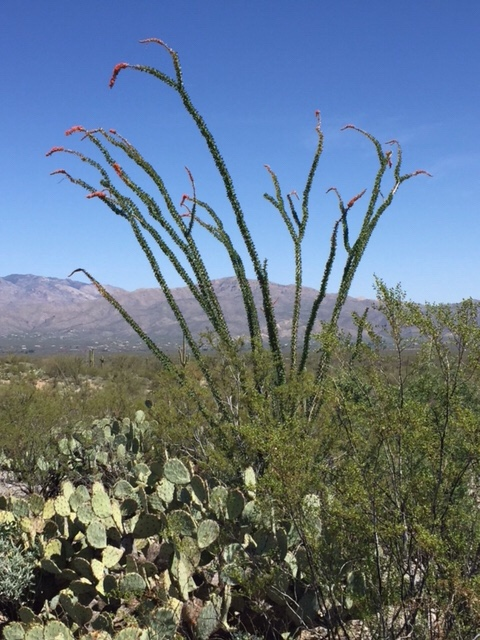What is the shape of the prickly pear cacti? Please answer the question using a single word or phrase based on the image.

not mentioned